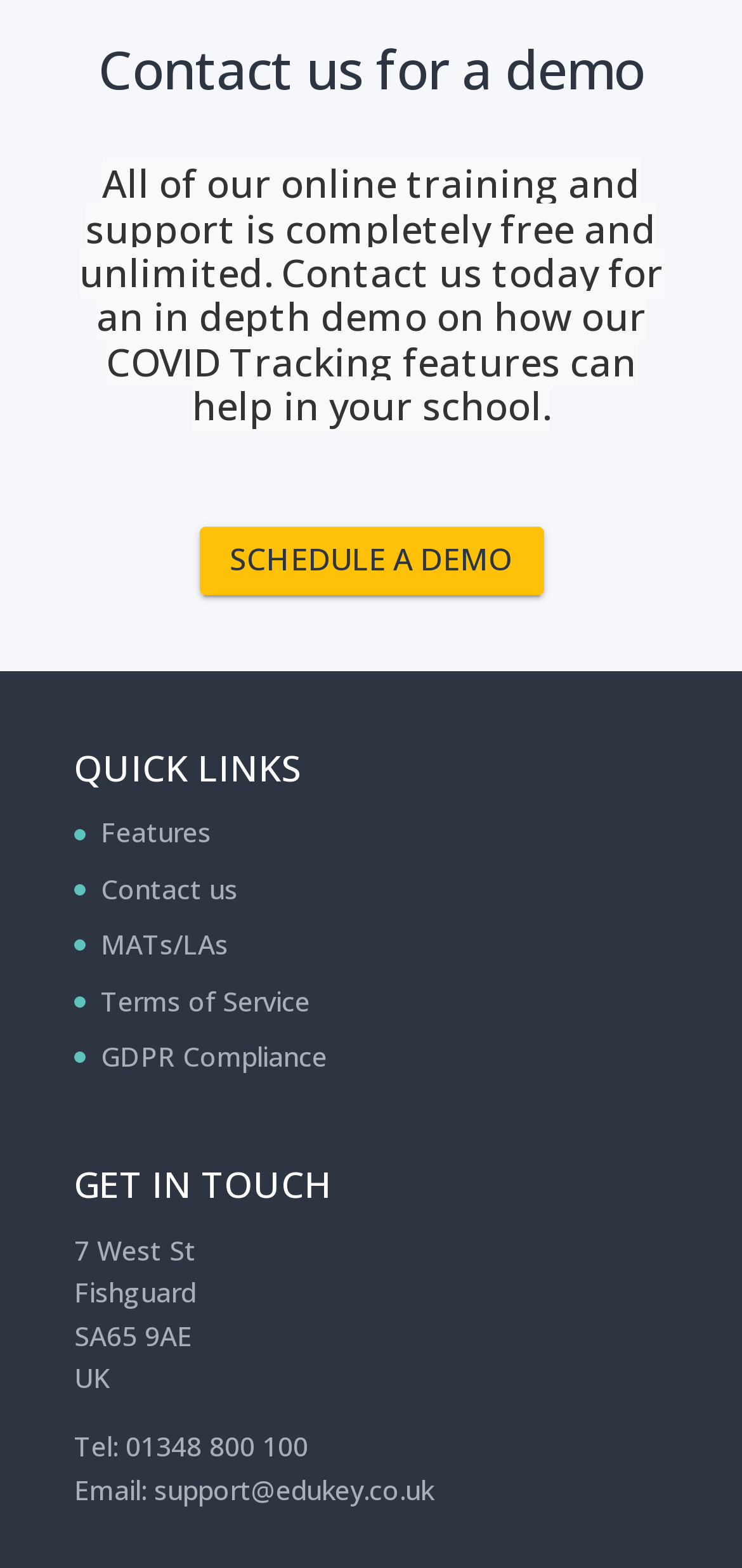What is the company's contact email?
Using the image as a reference, answer with just one word or a short phrase.

support@edukey.co.uk